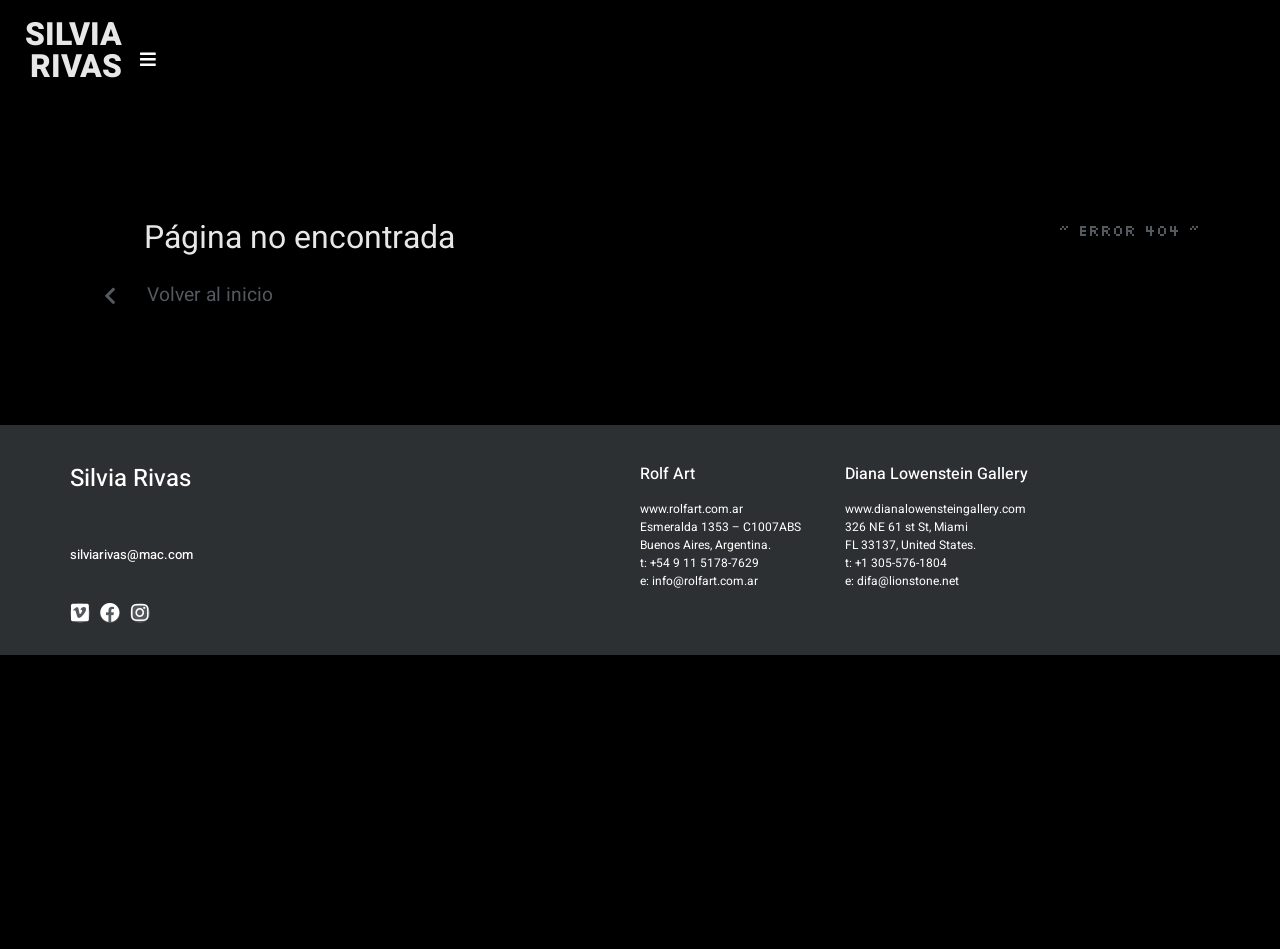Explain in detail what you observe on this webpage.

This webpage appears to be an error page, specifically a 404 error page, as indicated by the heading "~ error 404 ~" located at the top right of the page. The main heading "Página no encontrada" (meaning "Page not found" in Spanish) is positioned at the top center of the page.

At the top left, there is a link to "SILVIA RIVAS", which is likely the website's logo or main navigation link. Below it, there is another link with no text content. 

The page has a prominent call-to-action link "Volver al inicio" (meaning "Return to the beginning" in Spanish) located at the top center, which suggests that users can navigate back to the website's homepage.

In the lower section of the page, there are two columns of content. The left column contains the website's contact information, including the email address "silviarivas@mac.com" and social media links to Vimeo, Facebook, and Instagram.

The right column appears to be a list of art galleries, with two sections dedicated to "Rolf Art" and "Diana Lowenstein Gallery", respectively. Each section includes the gallery's name, website, address, and contact information.

Overall, the webpage is simple and minimalistic, with a clear focus on providing a way for users to navigate back to the website's homepage and displaying the website's contact information and related art galleries.